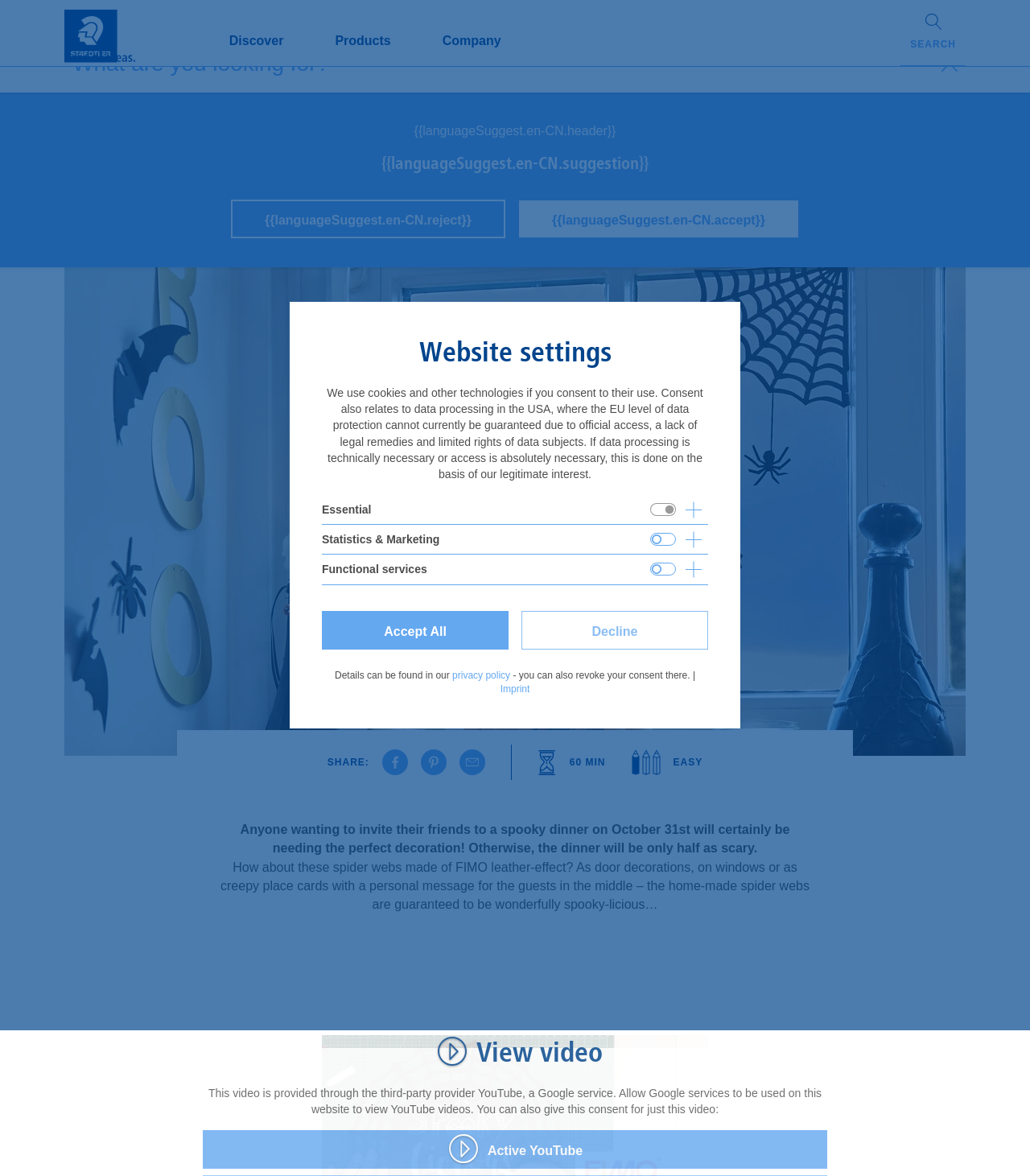What is the recommended way to view the video on this webpage?
Provide a fully detailed and comprehensive answer to the question.

I inferred this answer by reading the static text element on the webpage, which mentions that the video is provided through YouTube, a Google service, and that allowing Google services is necessary to view the video.